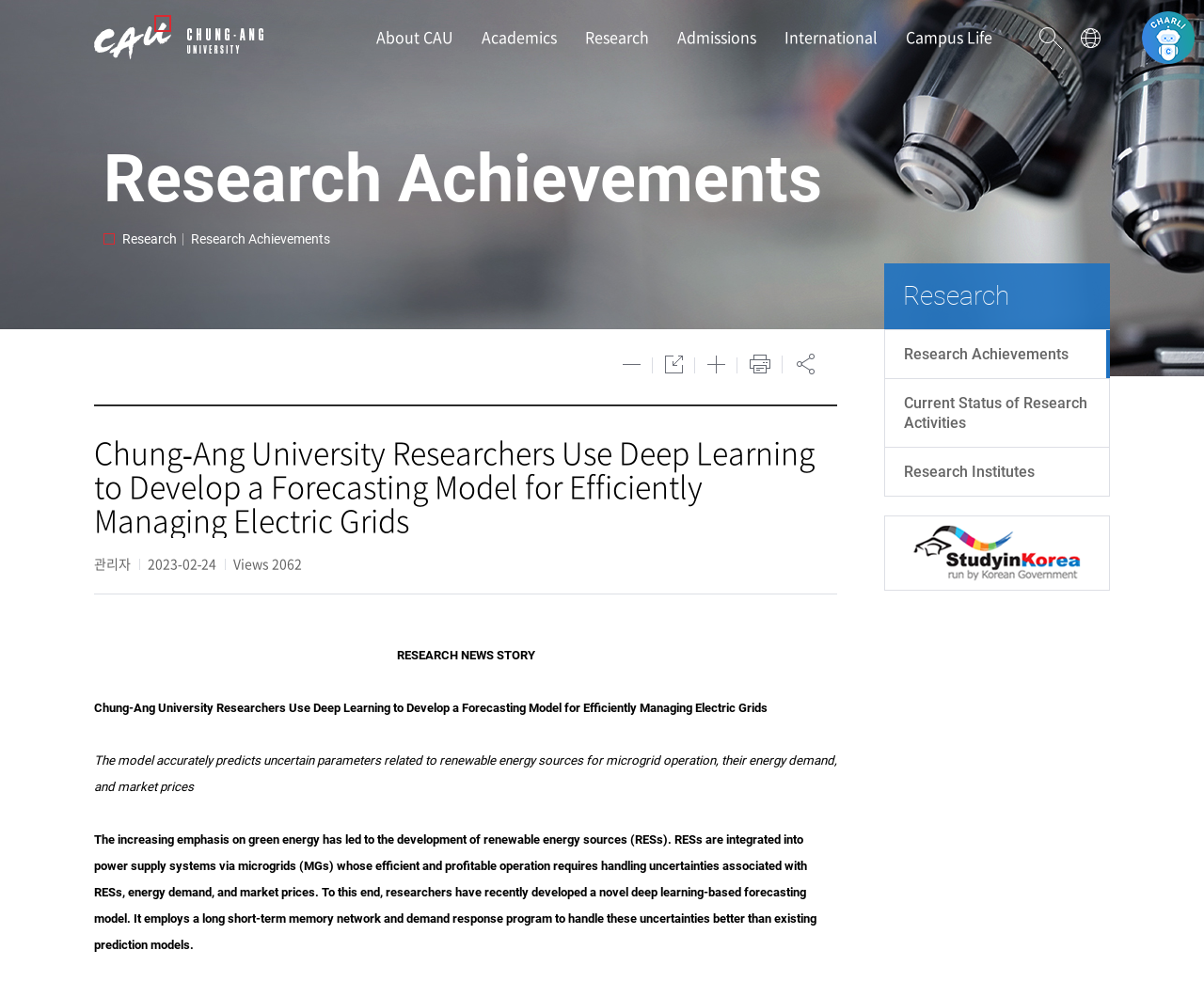Bounding box coordinates are to be given in the format (top-left x, top-left y, bottom-right x, bottom-right y). All values must be floating point numbers between 0 and 1. Provide the bounding box coordinate for the UI element described as: CAU | CHUNG-ANG UNIVERSITY

[0.078, 0.015, 0.219, 0.061]